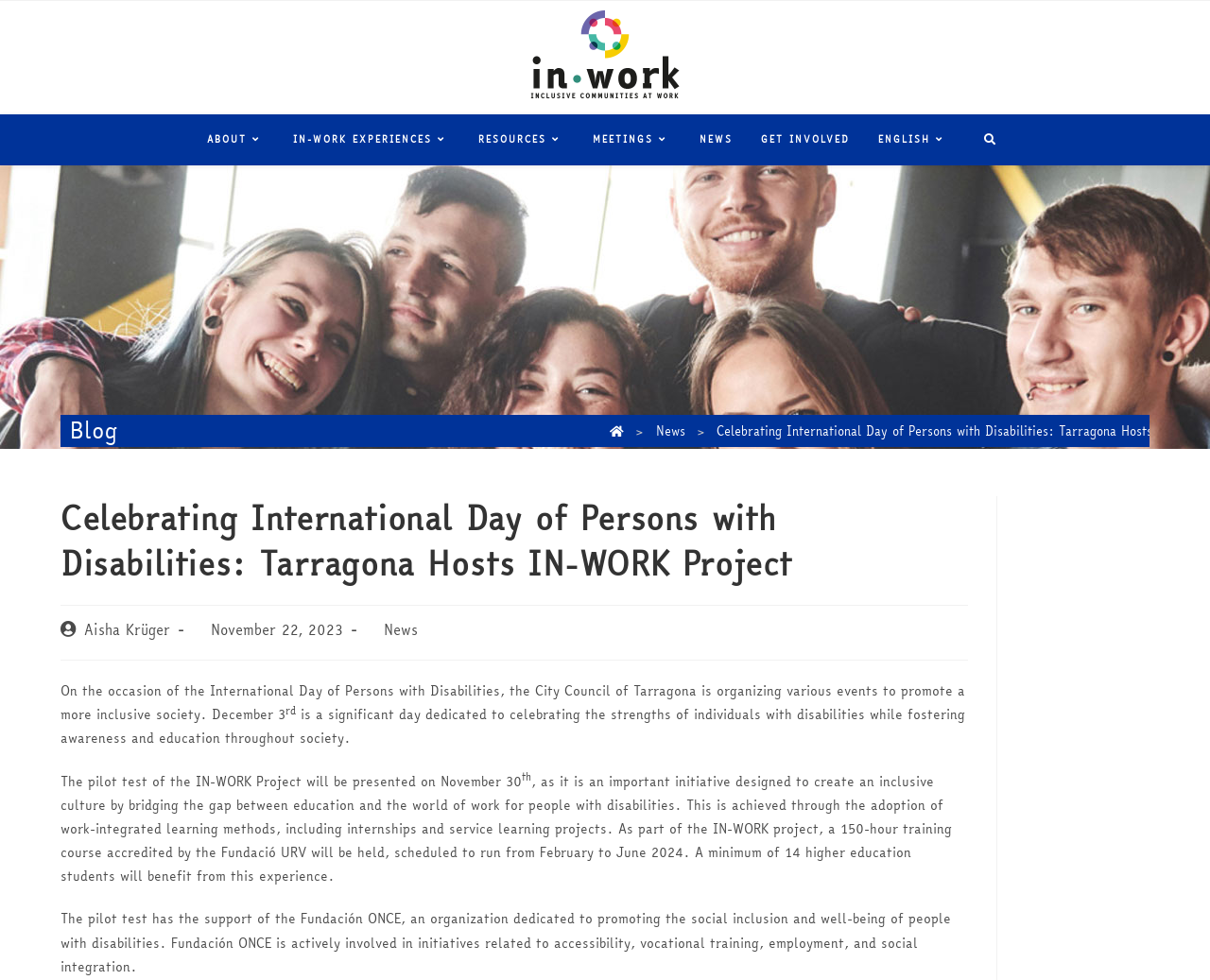Find the bounding box coordinates for the area that should be clicked to accomplish the instruction: "Search the website".

[0.807, 0.133, 0.829, 0.153]